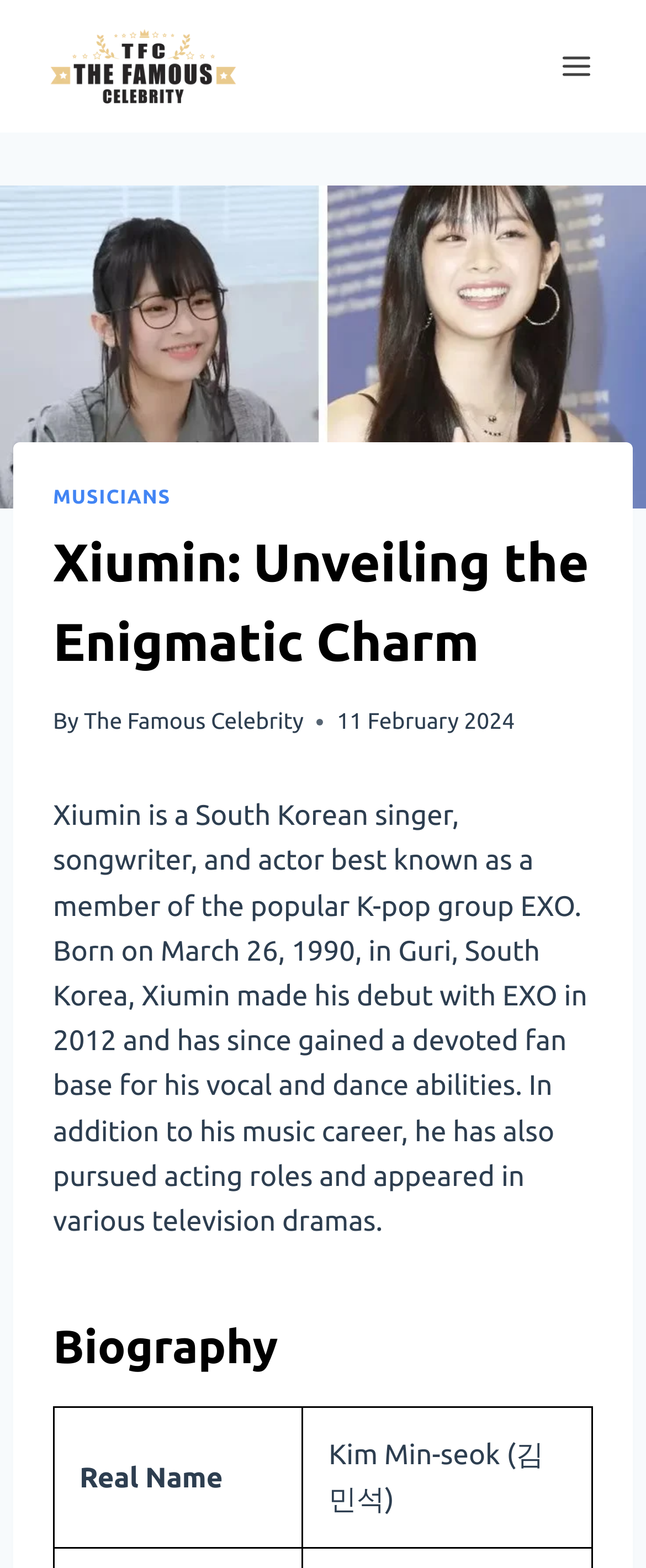Produce an extensive caption that describes everything on the webpage.

The webpage is about Xiumin, a South Korean singer, songwriter, and actor, and a member of the popular K-pop group EXO. At the top left of the page, there is a link to "The Famous Celebrity" and an image with the same name. On the top right, there is a button to open a menu. 

Below the top section, there is a large image that spans the entire width of the page. Above this image, there is a header section with a link to "MUSICIANS" on the left, a heading that reads "Xiumin: Unveiling the Enigmatic Charm" in the center, and a link to "The Famous Celebrity" on the right, along with a timestamp "11 February 2024". 

Below the header section, there is a paragraph of text that provides a brief biography of Xiumin, mentioning his birthdate, music career, and acting roles. 

Further down the page, there is a section with a heading "Biography" and a table with a row that contains a row header "Real Name" and a grid cell with the text "Kim Min-seok (김민석)".